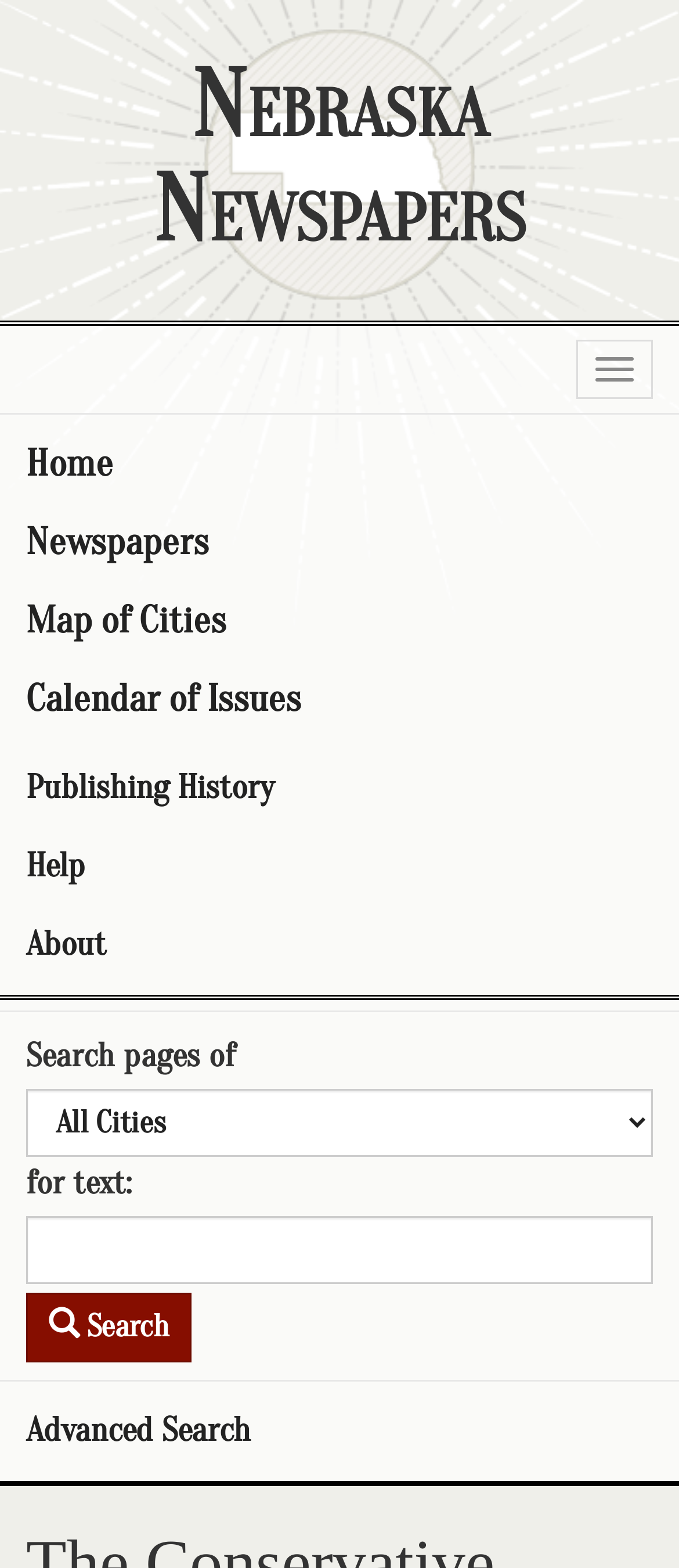Provide a one-word or short-phrase response to the question:
How many buttons are in the top-right corner?

2